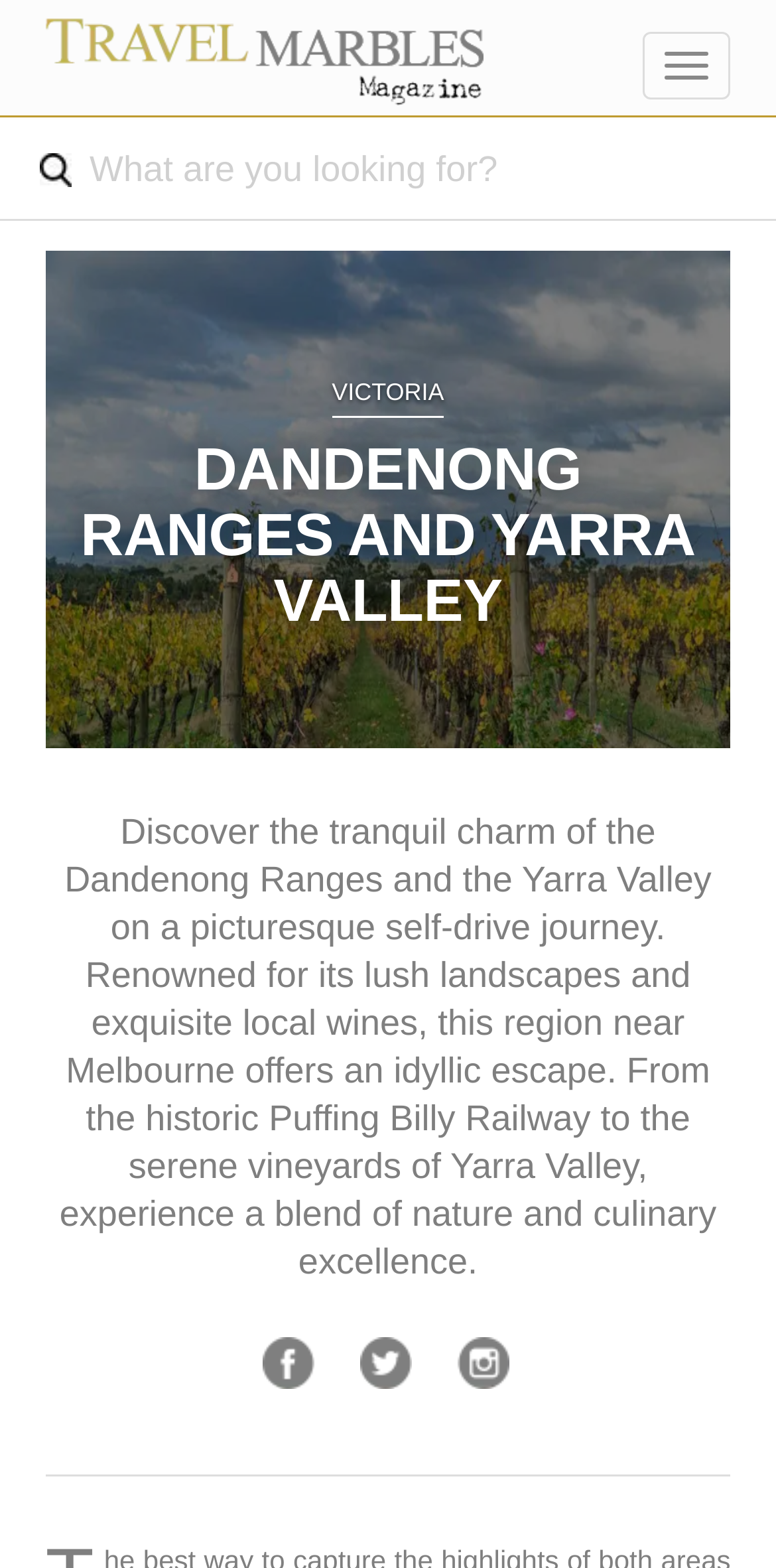Identify the bounding box for the UI element described as: "Share on Pinterest Share". The coordinates should be four float numbers between 0 and 1, i.e., [left, top, right, bottom].

[0.59, 0.853, 0.656, 0.886]